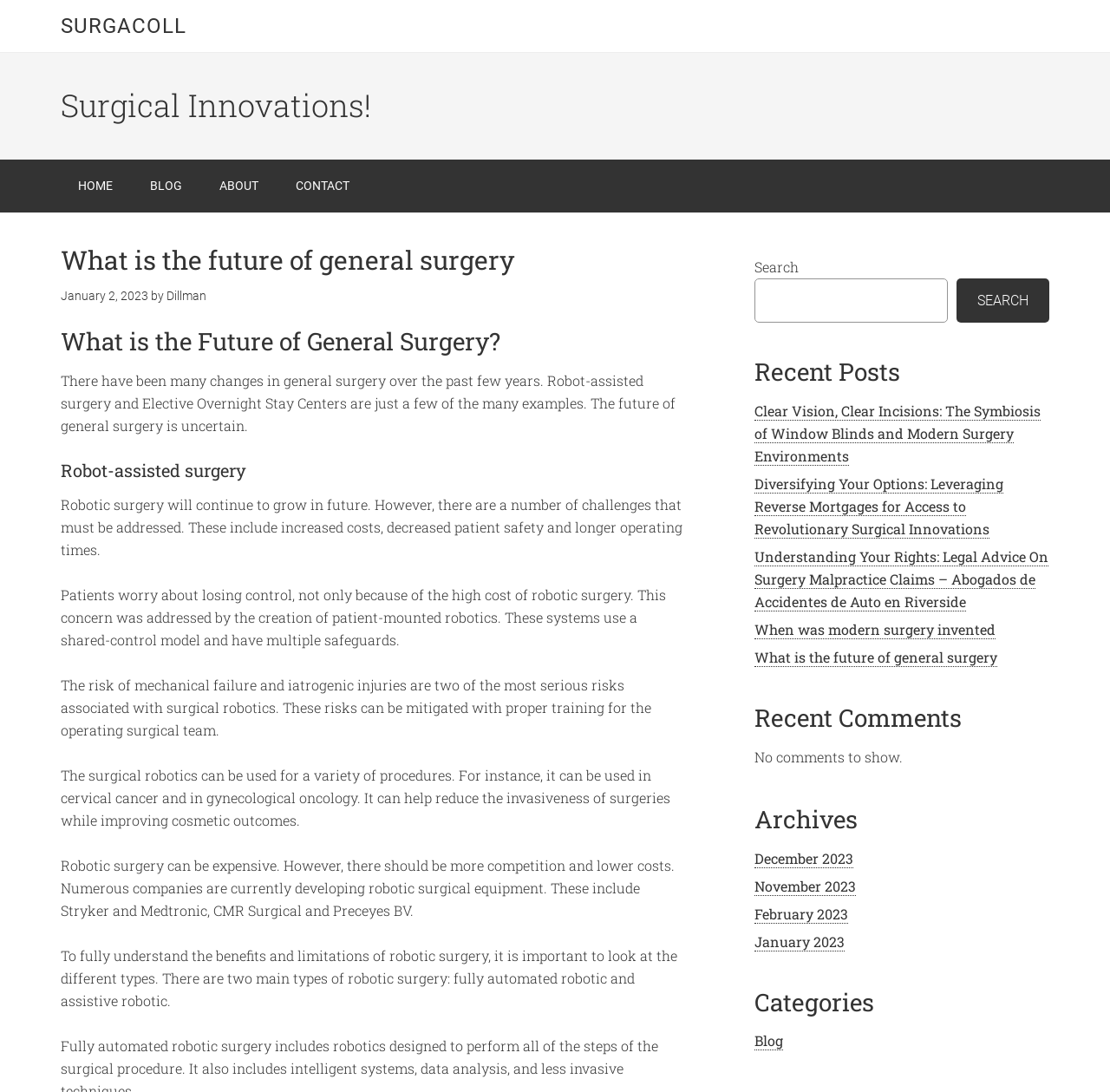Based on the image, give a detailed response to the question: What is the purpose of patient-mounted robotics?

According to the webpage, patient-mounted robotics were created to address patient concerns about losing control due to the high cost of robotic surgery, using a shared-control model with multiple safeguards.